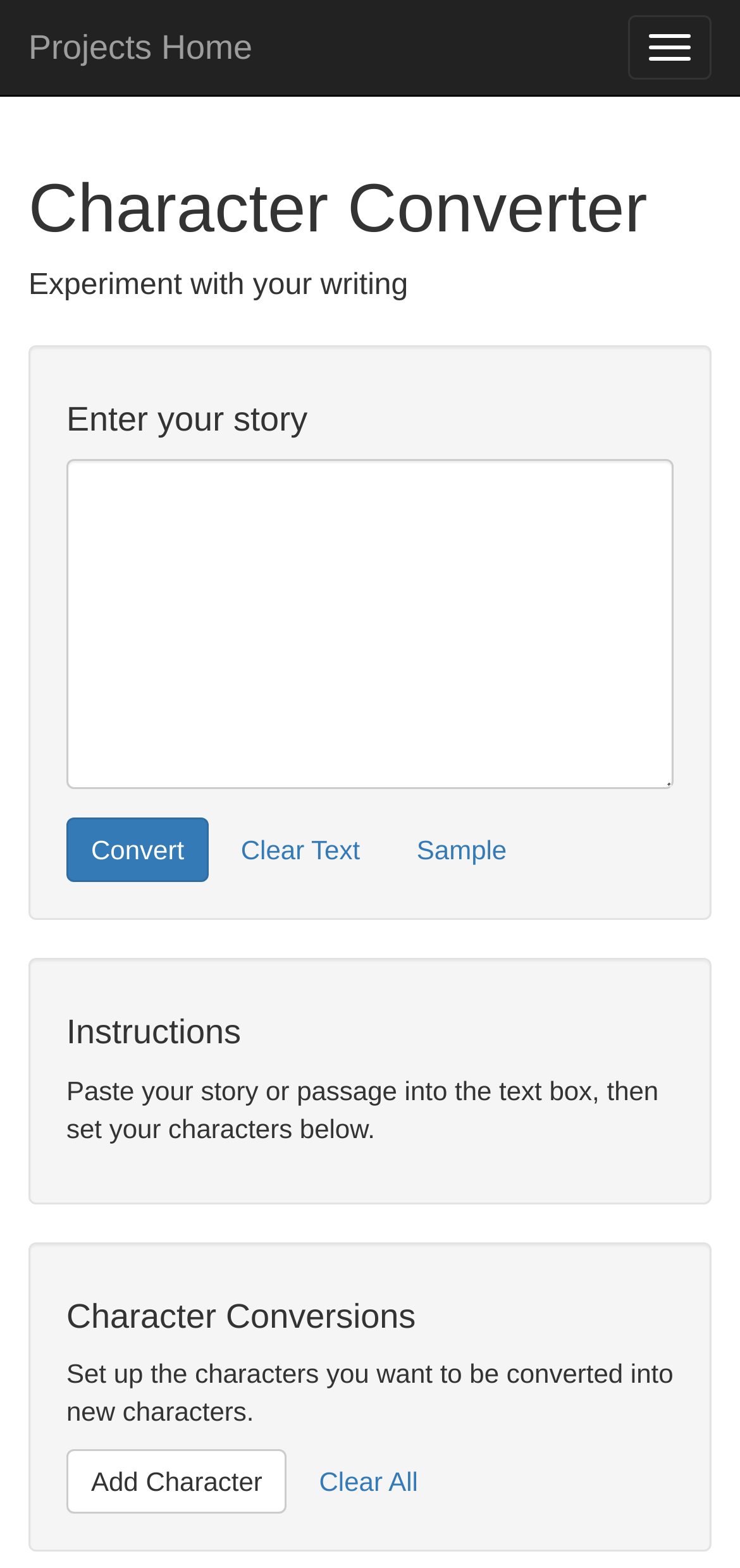How many buttons are there for character conversions?
Using the image as a reference, deliver a detailed and thorough answer to the question.

There are two buttons related to character conversions: 'Add Character' and 'Clear All'. These buttons are located below the 'Character Conversions' heading and are likely used to manage the characters to be converted.